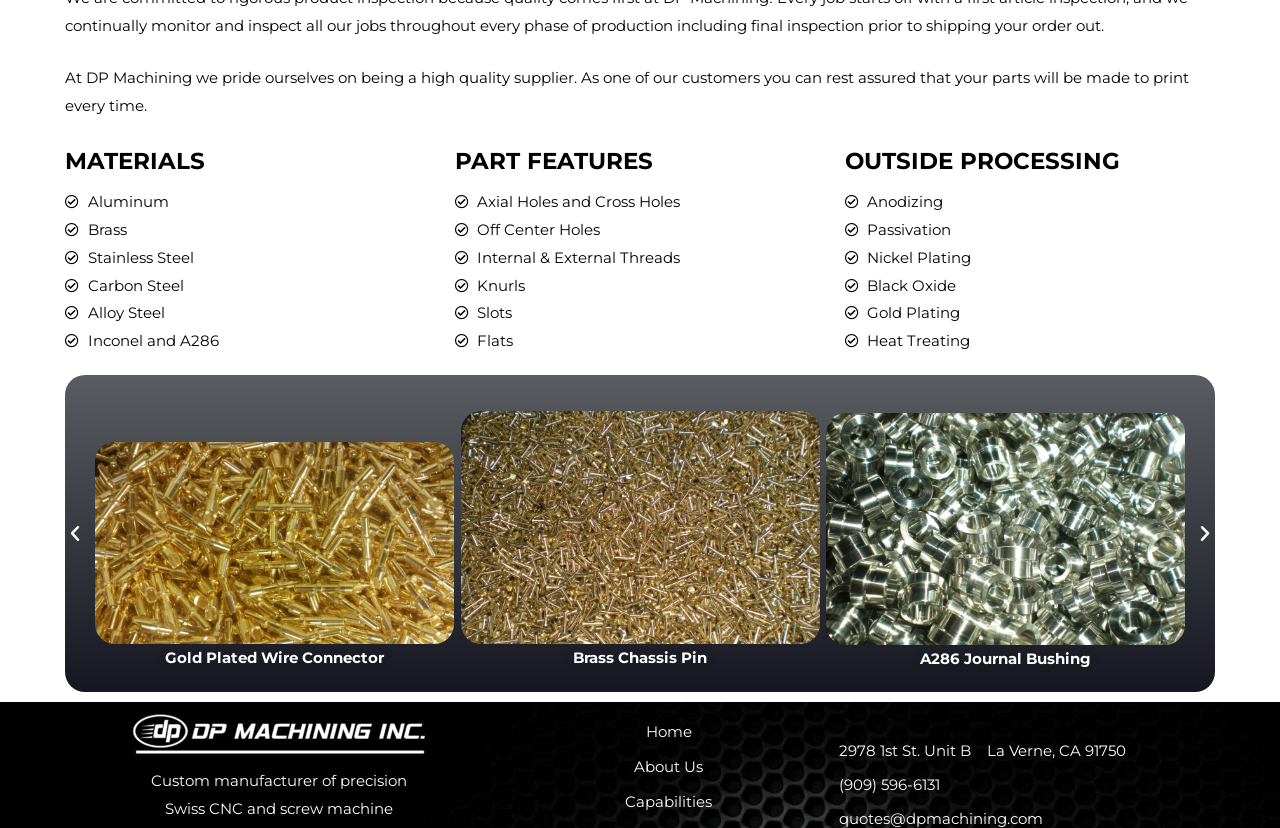Answer the question in a single word or phrase:
What part features does DP Machining offer?

Axial Holes, Off Center Holes, Internal & External Threads, etc.